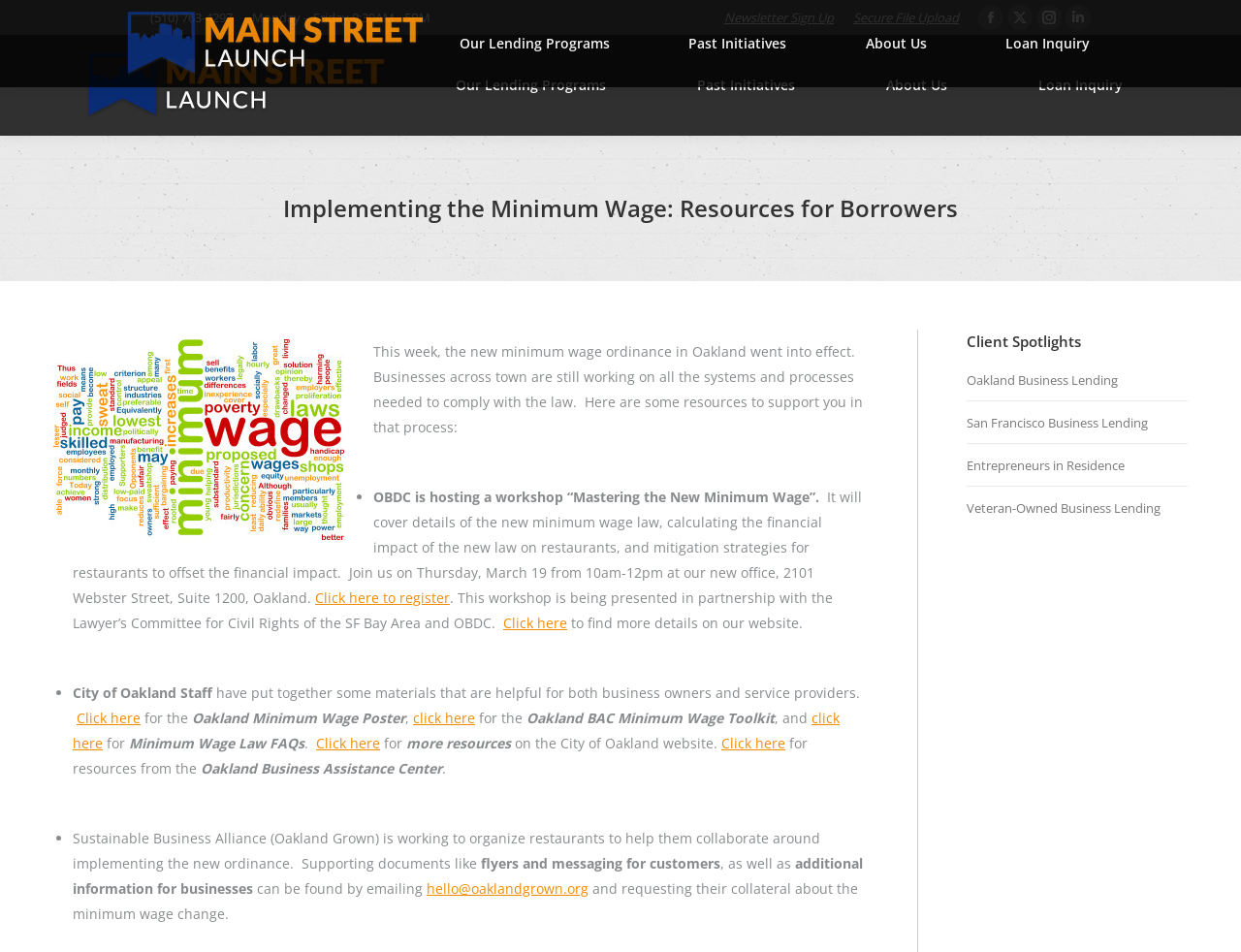What is the topic of the workshop on March 19?
Use the information from the image to give a detailed answer to the question.

The topic of the workshop on March 19 is mentioned in the paragraph that starts with 'OBDC is hosting a workshop “Mastering the New Minimum Wage”.' The workshop is about the new minimum wage law, its financial impact on restaurants, and mitigation strategies.